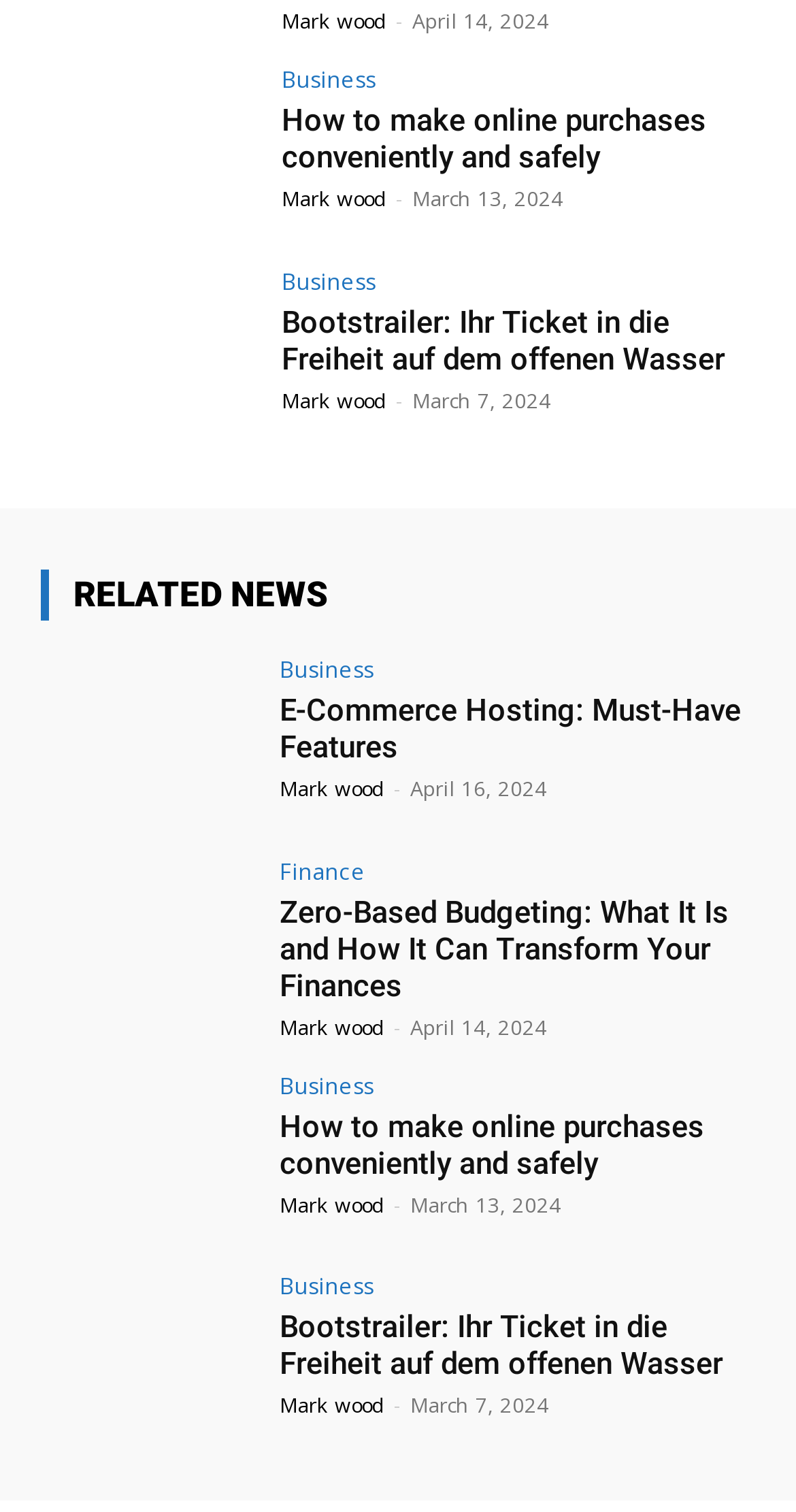Determine the bounding box coordinates of the UI element described below. Use the format (top-left x, top-left y, bottom-right x, bottom-right y) with floating point numbers between 0 and 1: Mark wood

[0.351, 0.511, 0.482, 0.53]